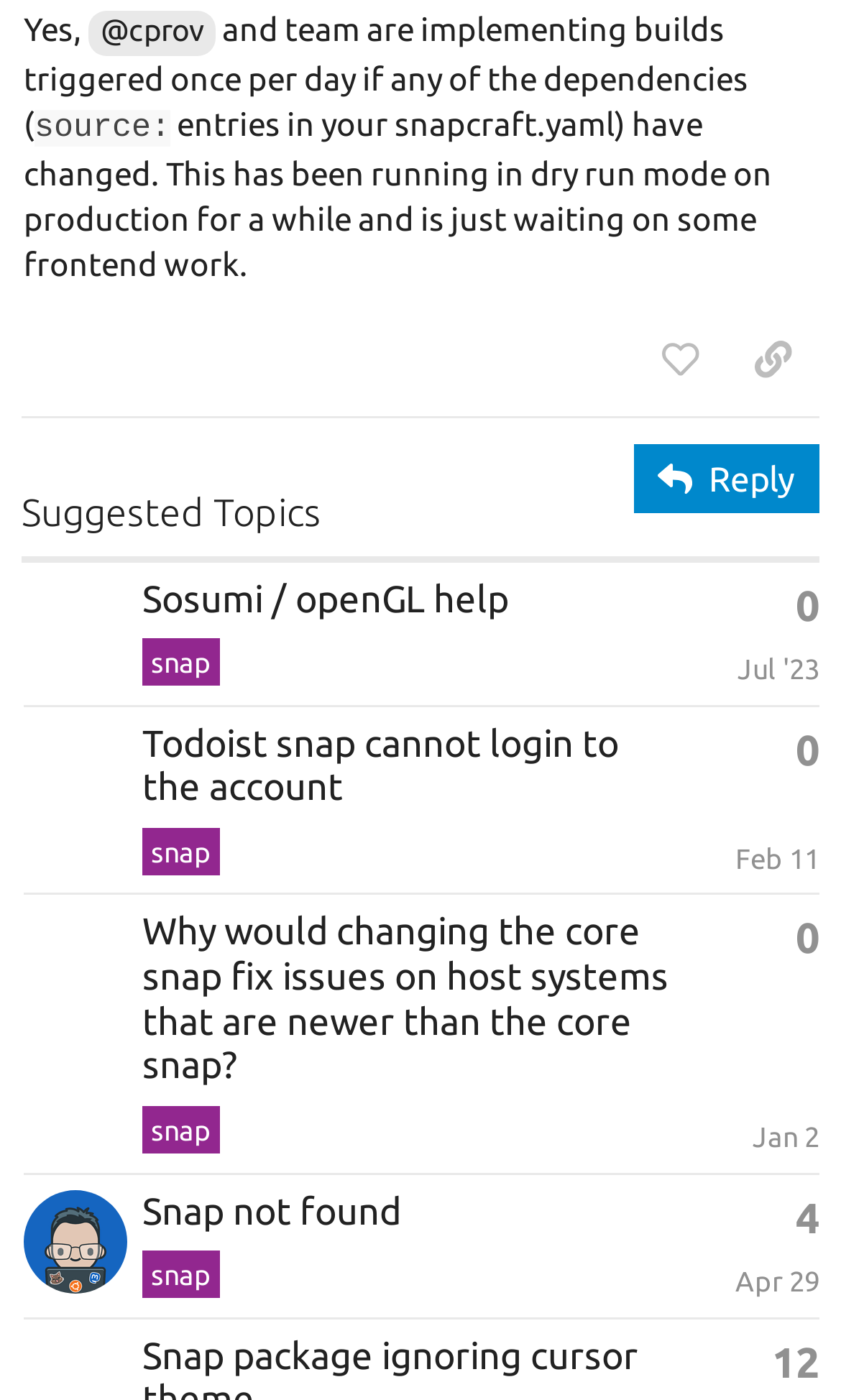Please find the bounding box coordinates for the clickable element needed to perform this instruction: "reply to this post".

[0.753, 0.317, 0.974, 0.367]